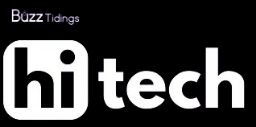Respond to the question below with a single word or phrase:
What type of updates does 'Buzz Tidings' likely share?

Technology news